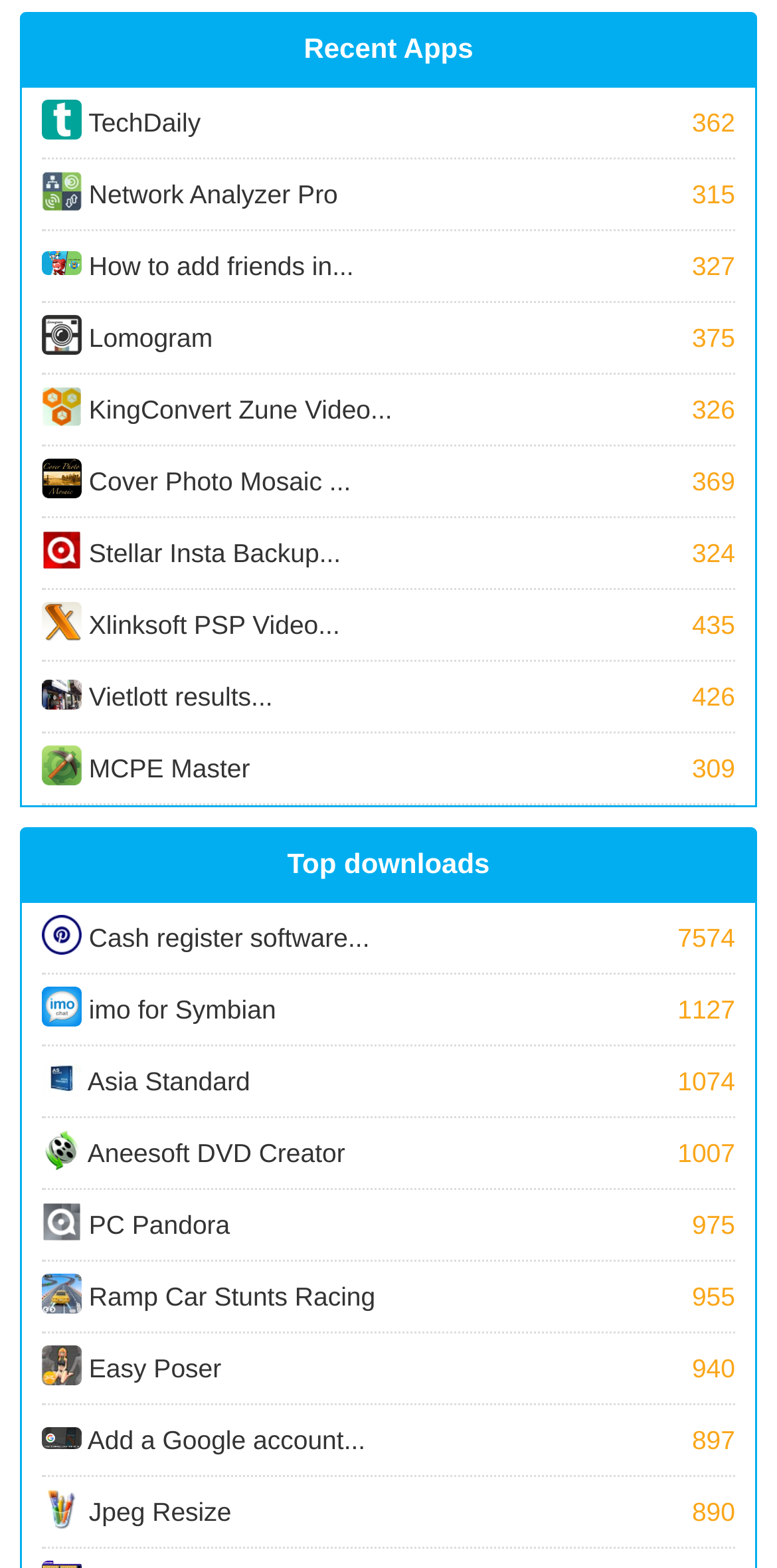Identify the bounding box of the HTML element described as: "Network Analyzer Pro 315".

[0.054, 0.102, 0.946, 0.146]